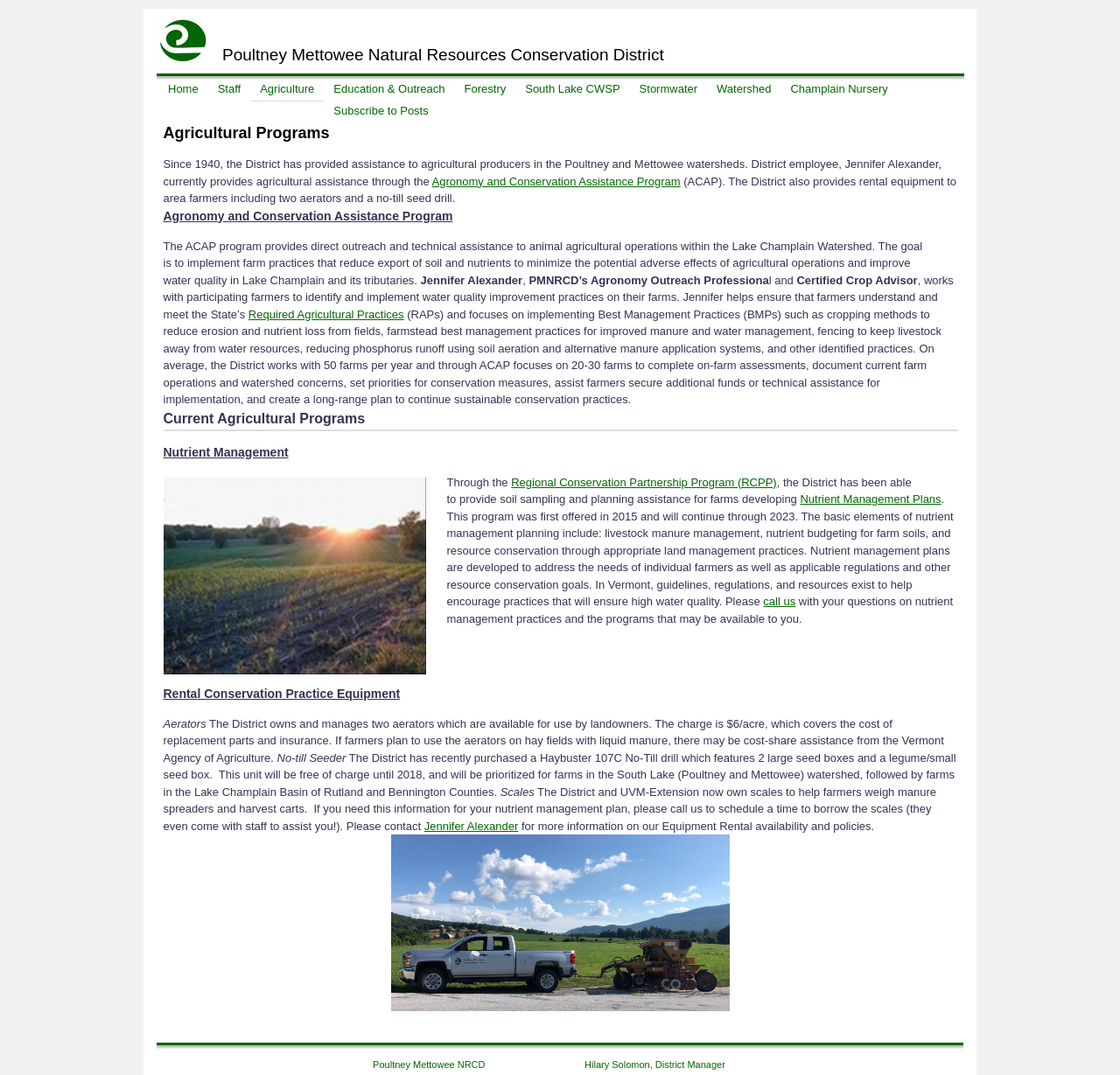Identify the bounding box of the UI element that matches this description: "Regional Conservation Partnership Program (RCPP)".

[0.456, 0.442, 0.694, 0.454]